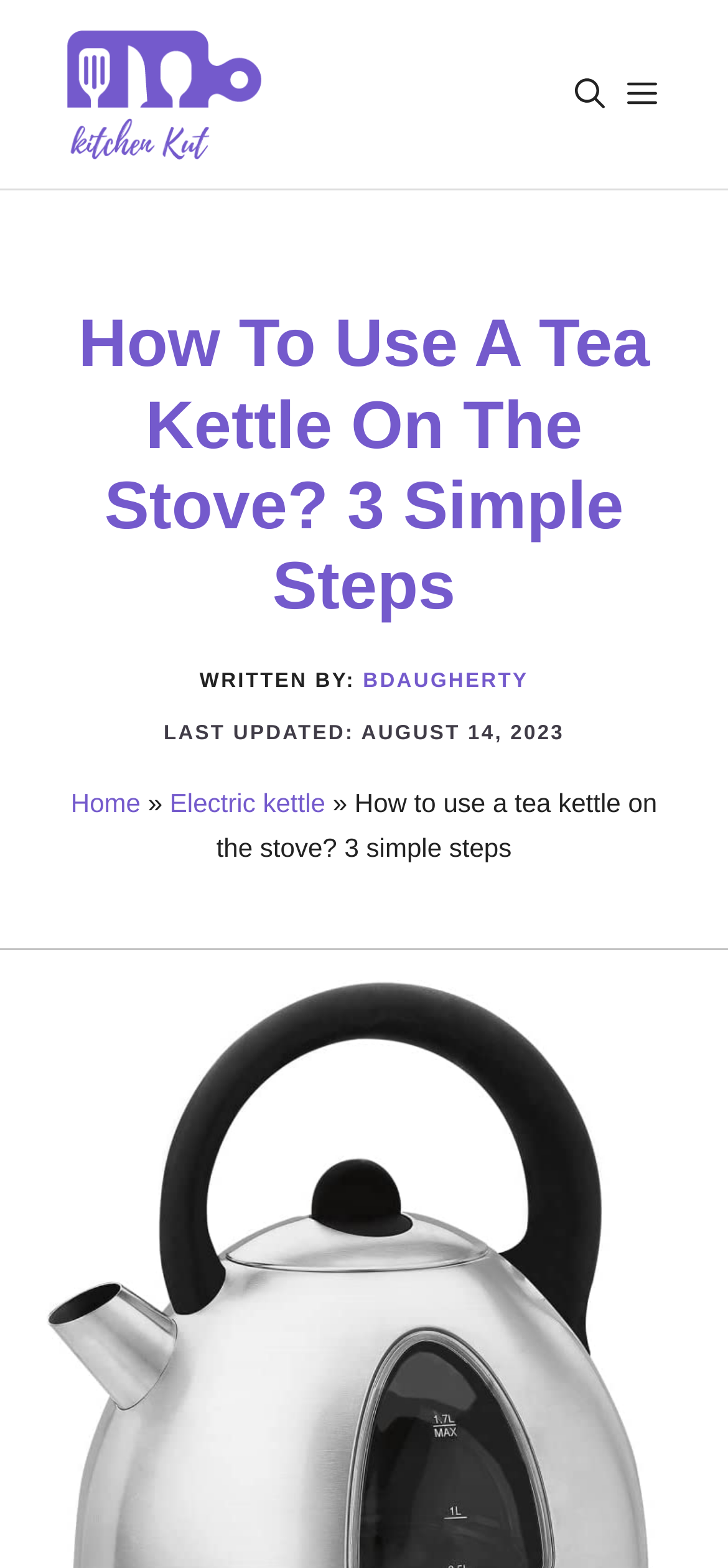Please find and provide the title of the webpage.

How To Use A Tea Kettle On The Stove? 3 Simple Steps